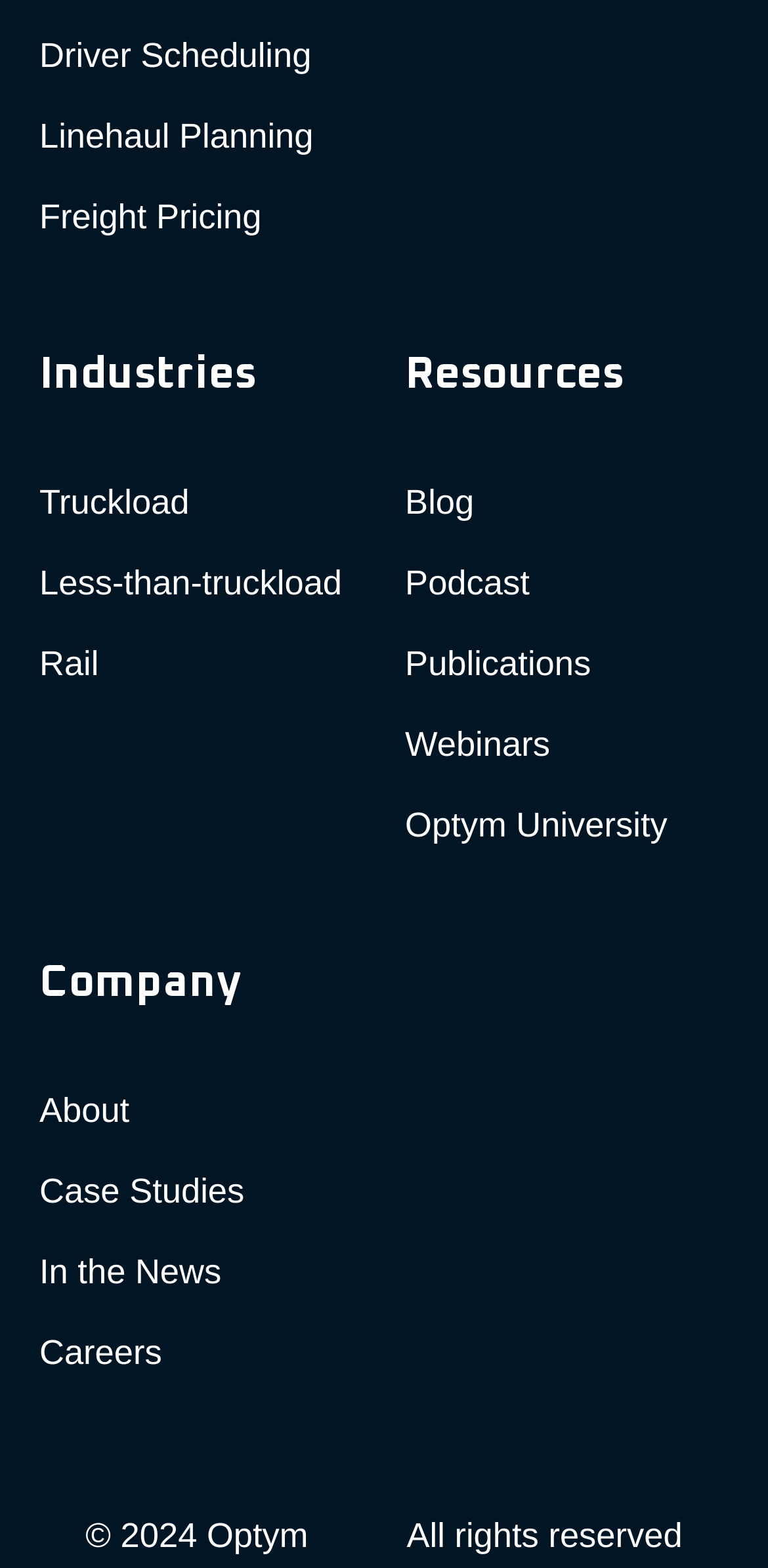Identify and provide the bounding box coordinates of the UI element described: "Linehaul Planning". The coordinates should be formatted as [left, top, right, bottom], with each number being a float between 0 and 1.

[0.051, 0.077, 0.488, 0.098]